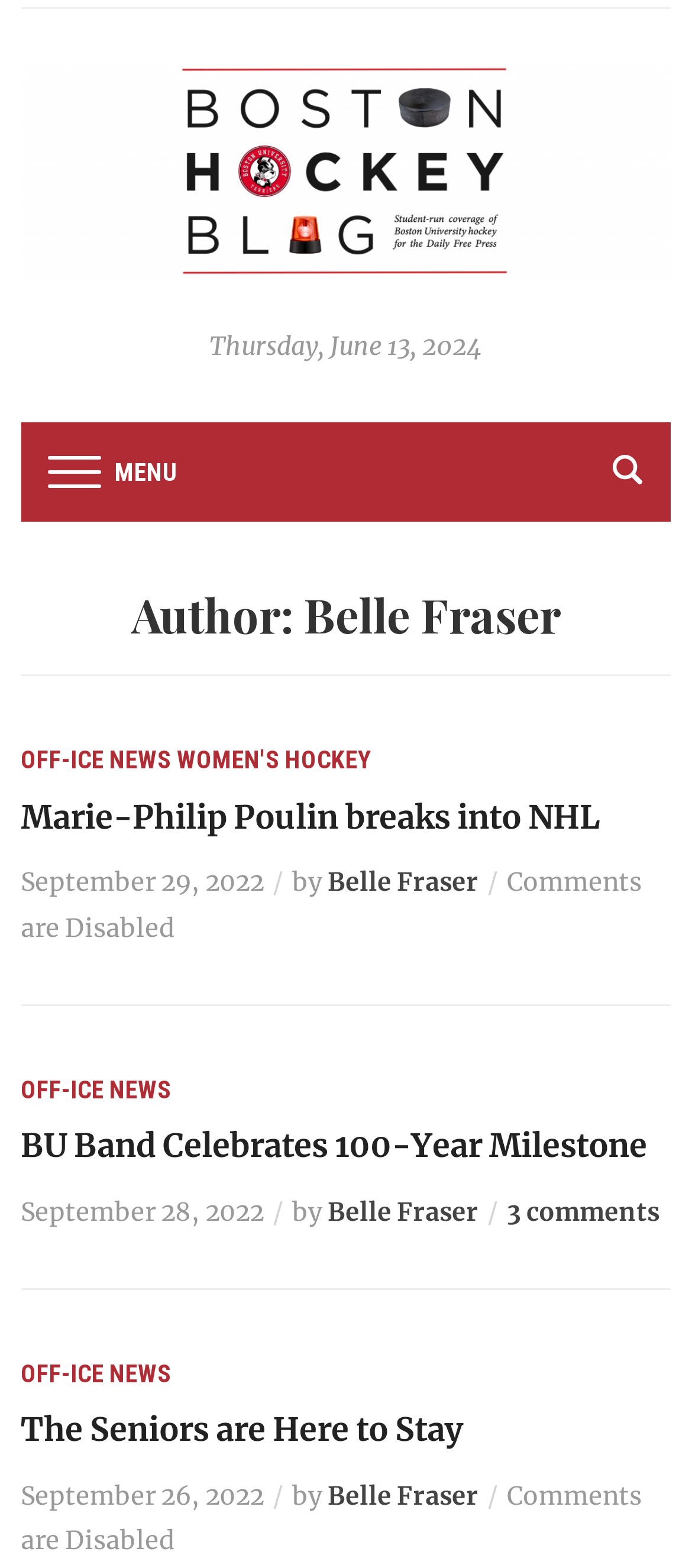Using the format (top-left x, top-left y, bottom-right x, bottom-right y), and given the element description, identify the bounding box coordinates within the screenshot: BU Band Celebrates 100-Year Milestone

[0.03, 0.718, 0.935, 0.744]